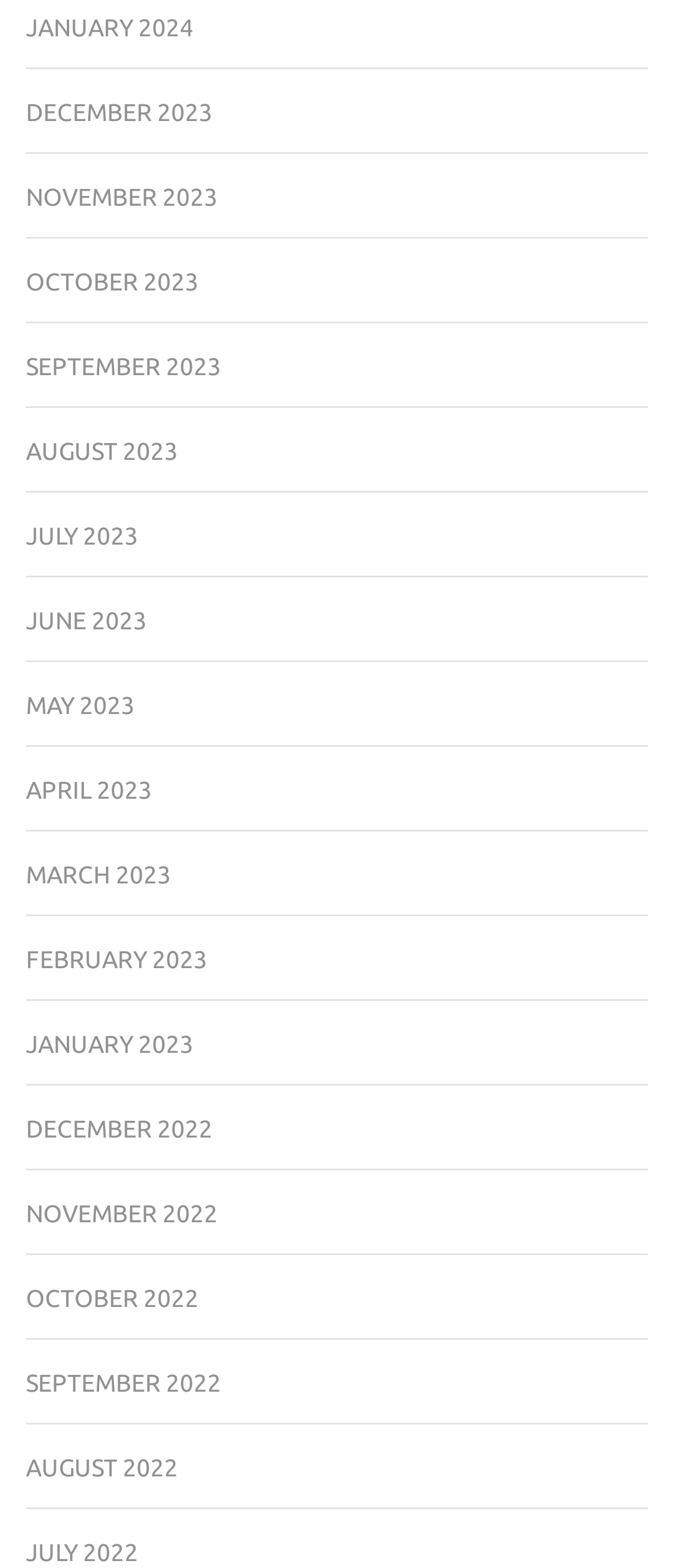Given the element description February 2023, predict the bounding box coordinates for the UI element in the webpage screenshot. The format should be (top-left x, top-left y, bottom-right x, bottom-right y), and the values should be between 0 and 1.

[0.038, 0.603, 0.308, 0.621]